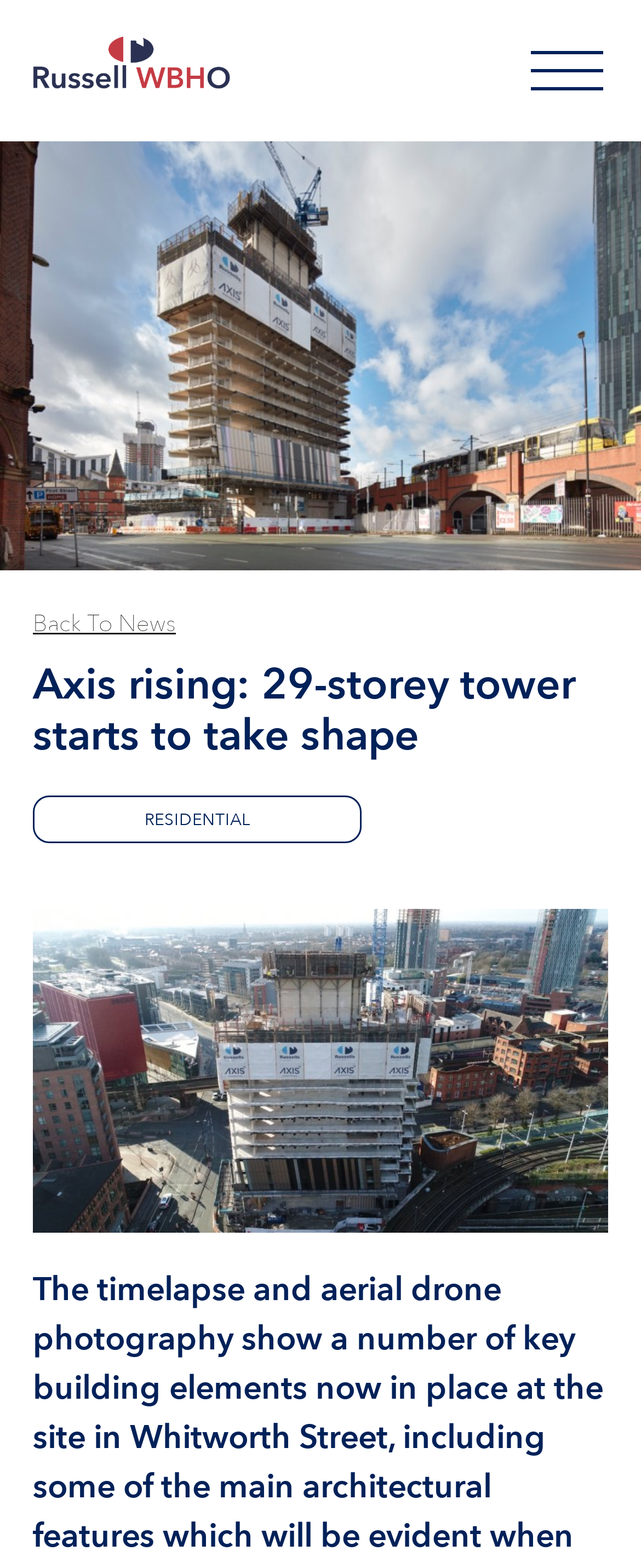Provide the bounding box coordinates of the HTML element described by the text: "Residential". The coordinates should be in the format [left, top, right, bottom] with values between 0 and 1.

[0.213, 0.516, 0.403, 0.53]